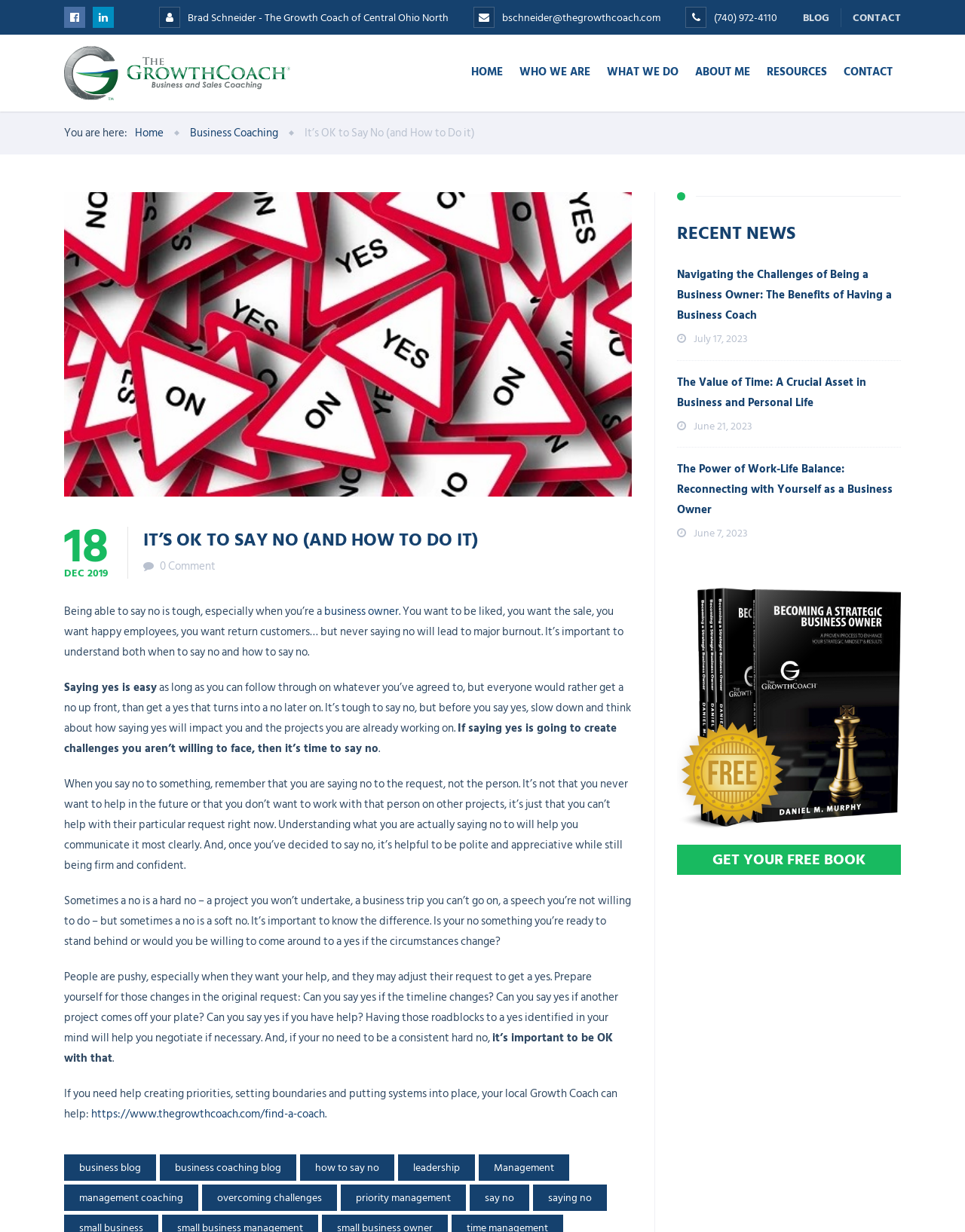What is the purpose of the local Growth Coach?
Provide an in-depth and detailed explanation in response to the question.

I found the answer by reading the text content of the webpage, specifically the paragraph that mentions the local Growth Coach and their role in helping business owners.